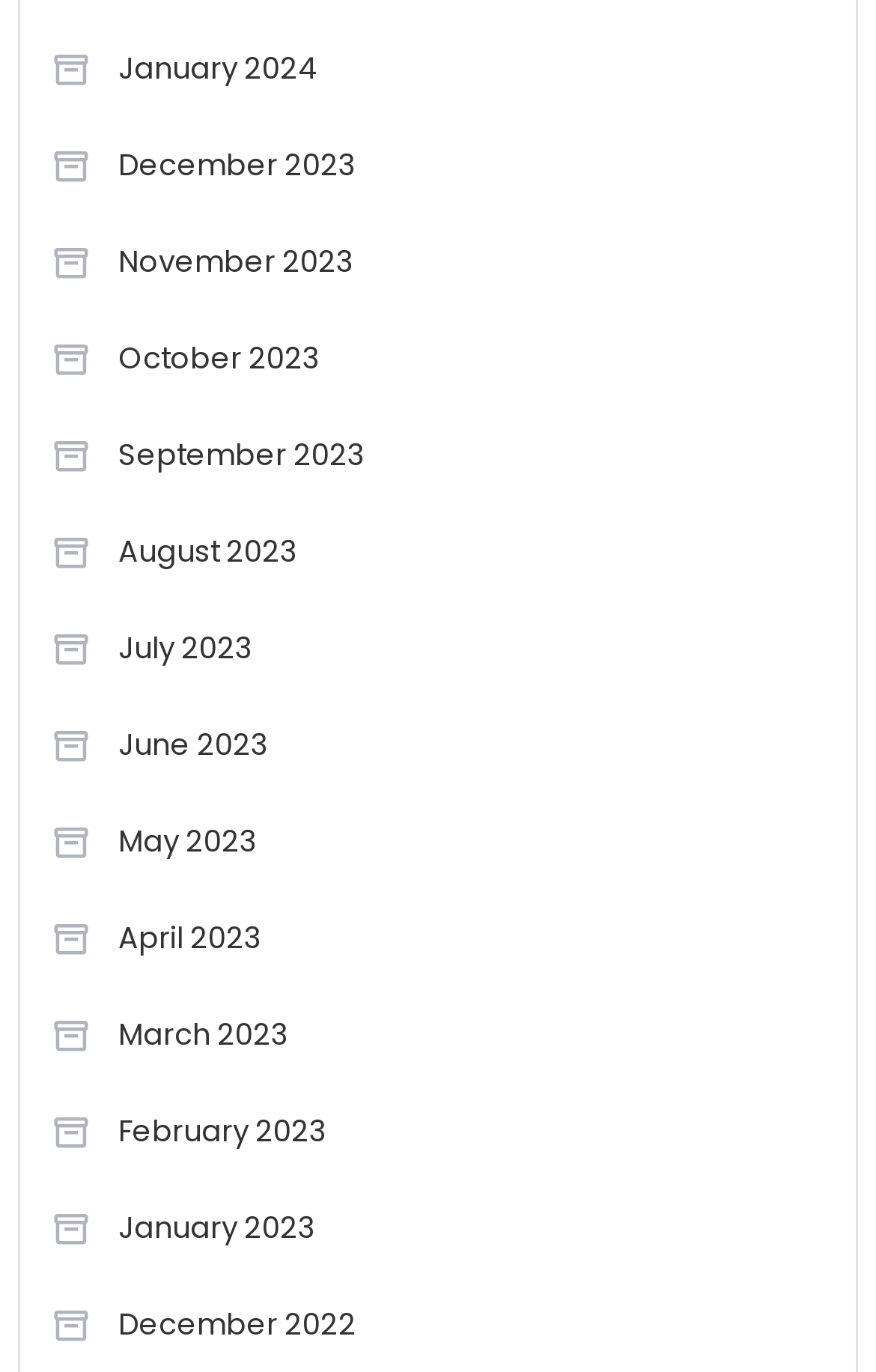Identify the bounding box coordinates of the clickable section necessary to follow the following instruction: "View January 2024". The coordinates should be presented as four float numbers from 0 to 1, i.e., [left, top, right, bottom].

[0.058, 0.025, 0.364, 0.077]